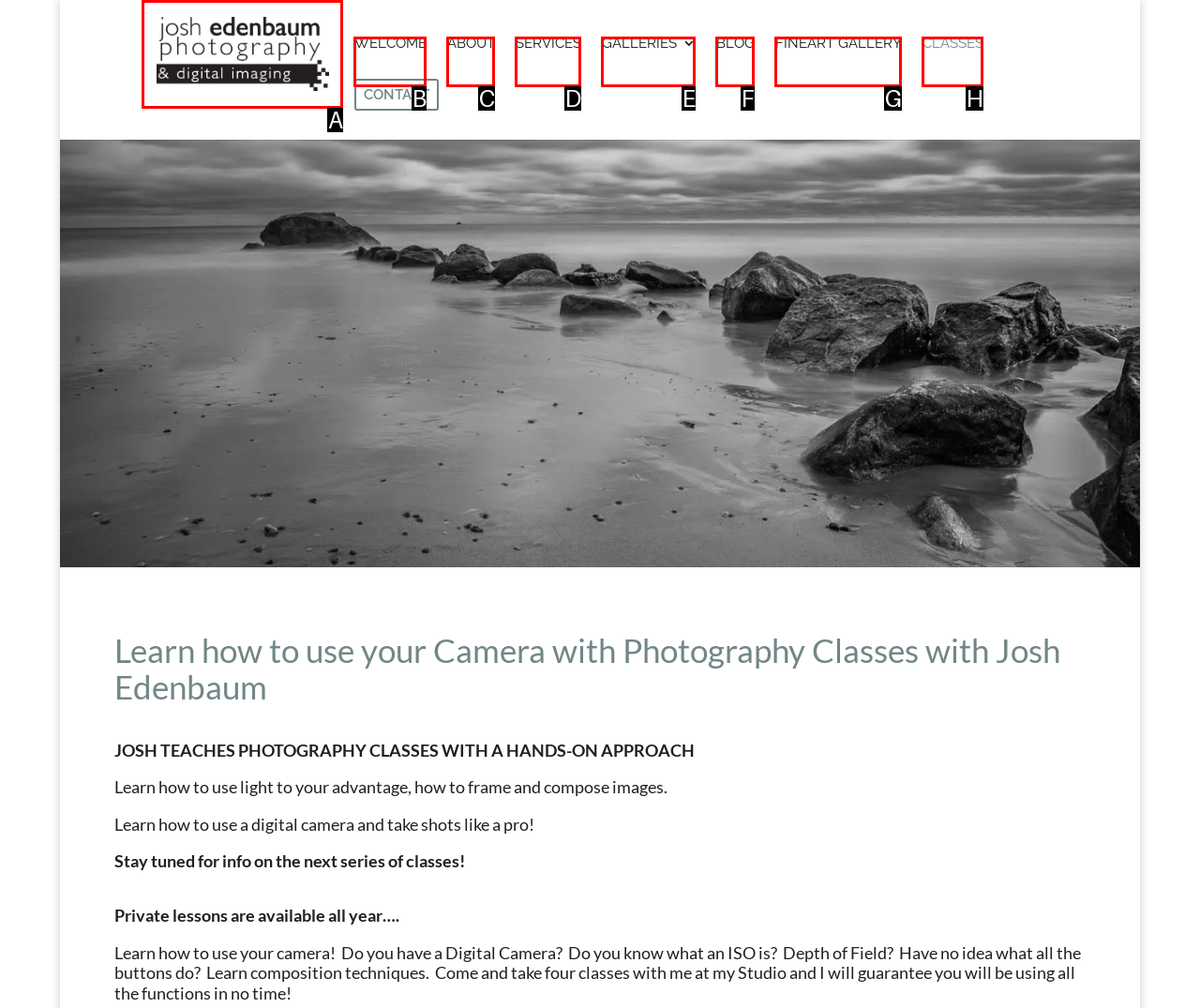Select the HTML element that fits the following description: Author FAQ
Provide the letter of the matching option.

None